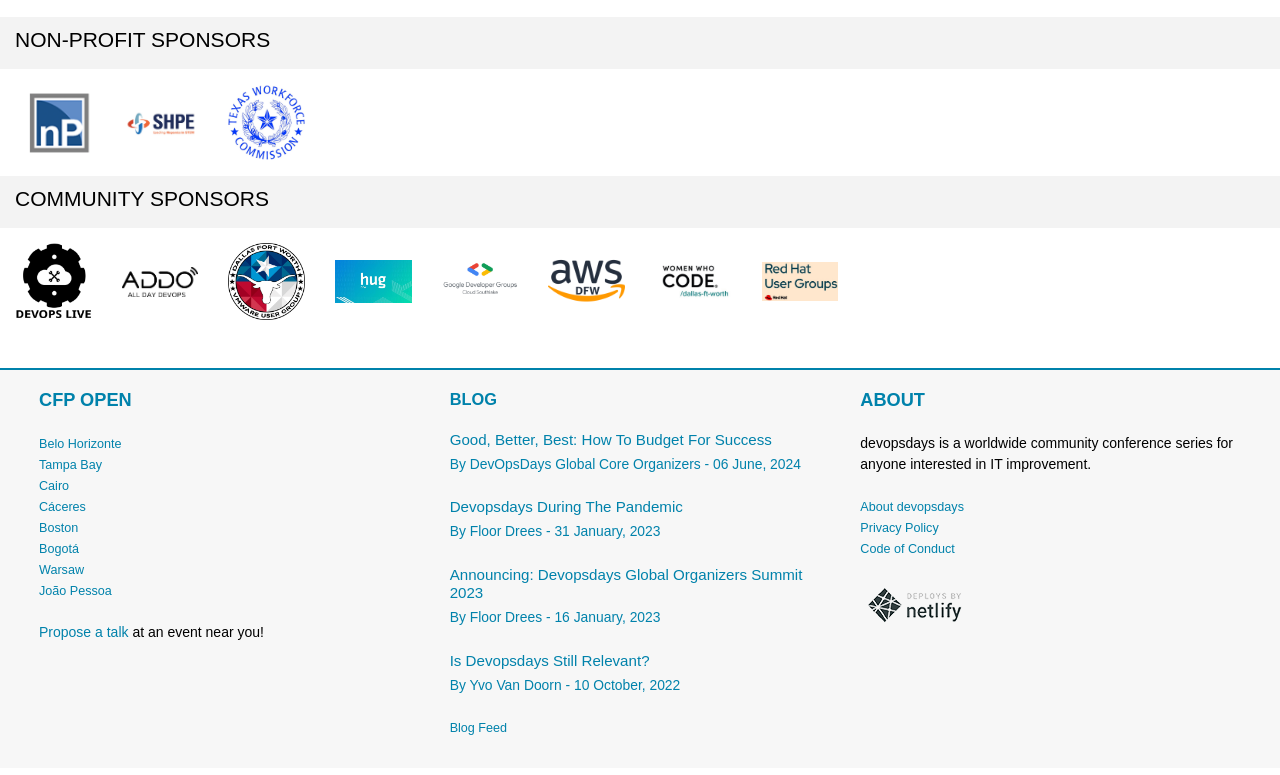How many cities are listed under 'CFP OPEN'?
Refer to the screenshot and respond with a concise word or phrase.

9